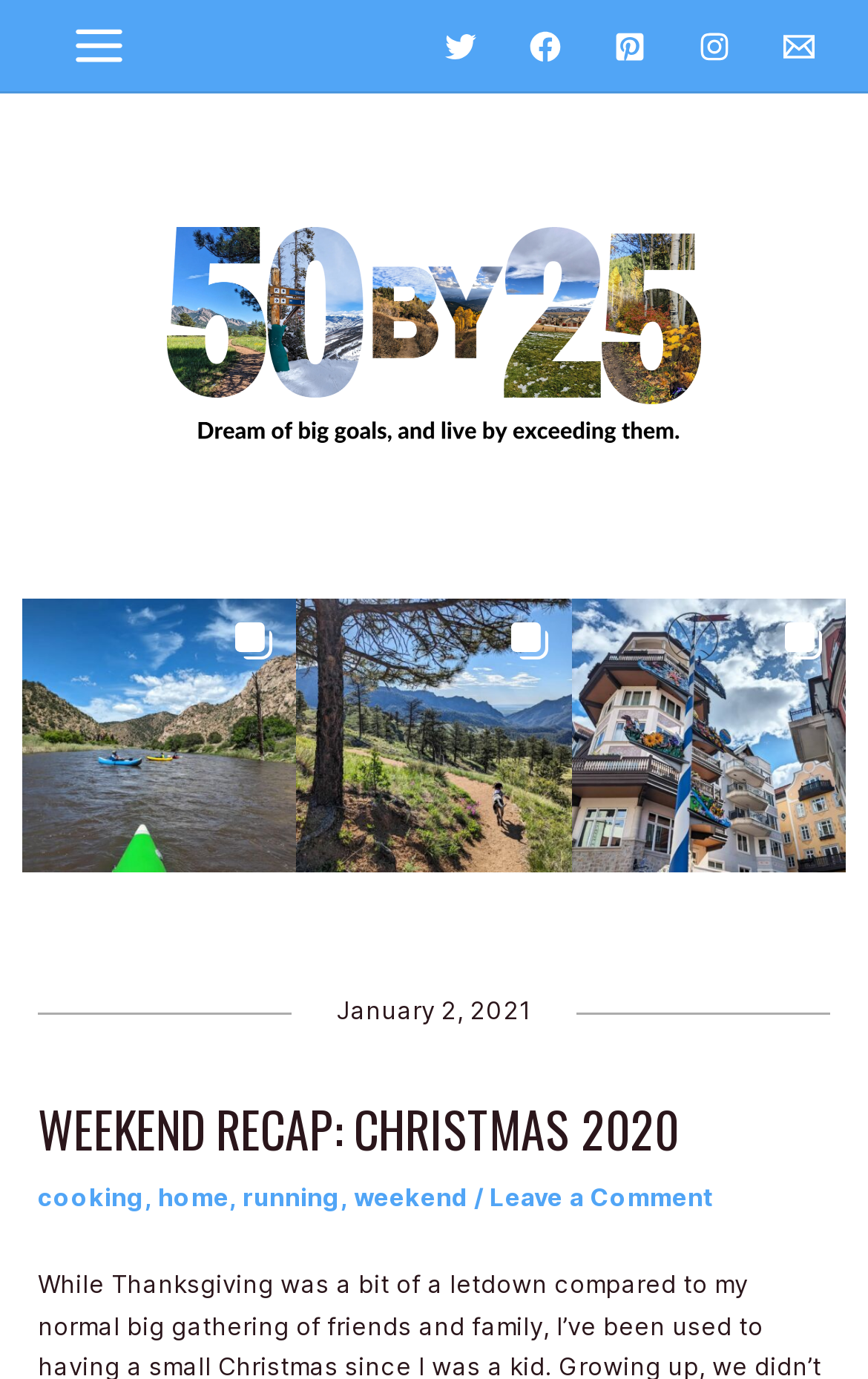Please specify the bounding box coordinates of the clickable region necessary for completing the following instruction: "Visit Twitter". The coordinates must consist of four float numbers between 0 and 1, i.e., [left, top, right, bottom].

[0.513, 0.023, 0.549, 0.046]